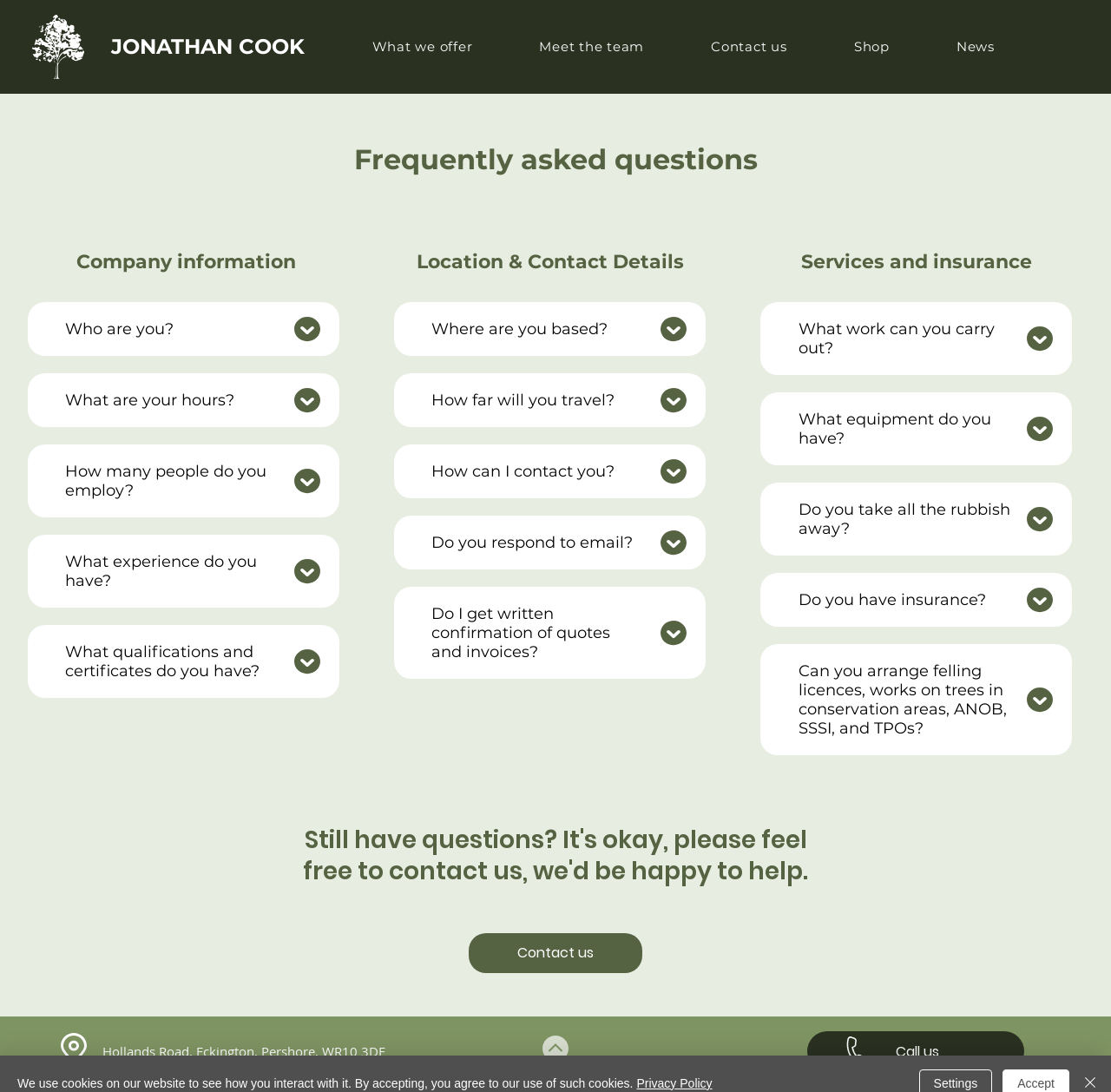Respond with a single word or short phrase to the following question: 
What is the company name?

JONATHAN COOK